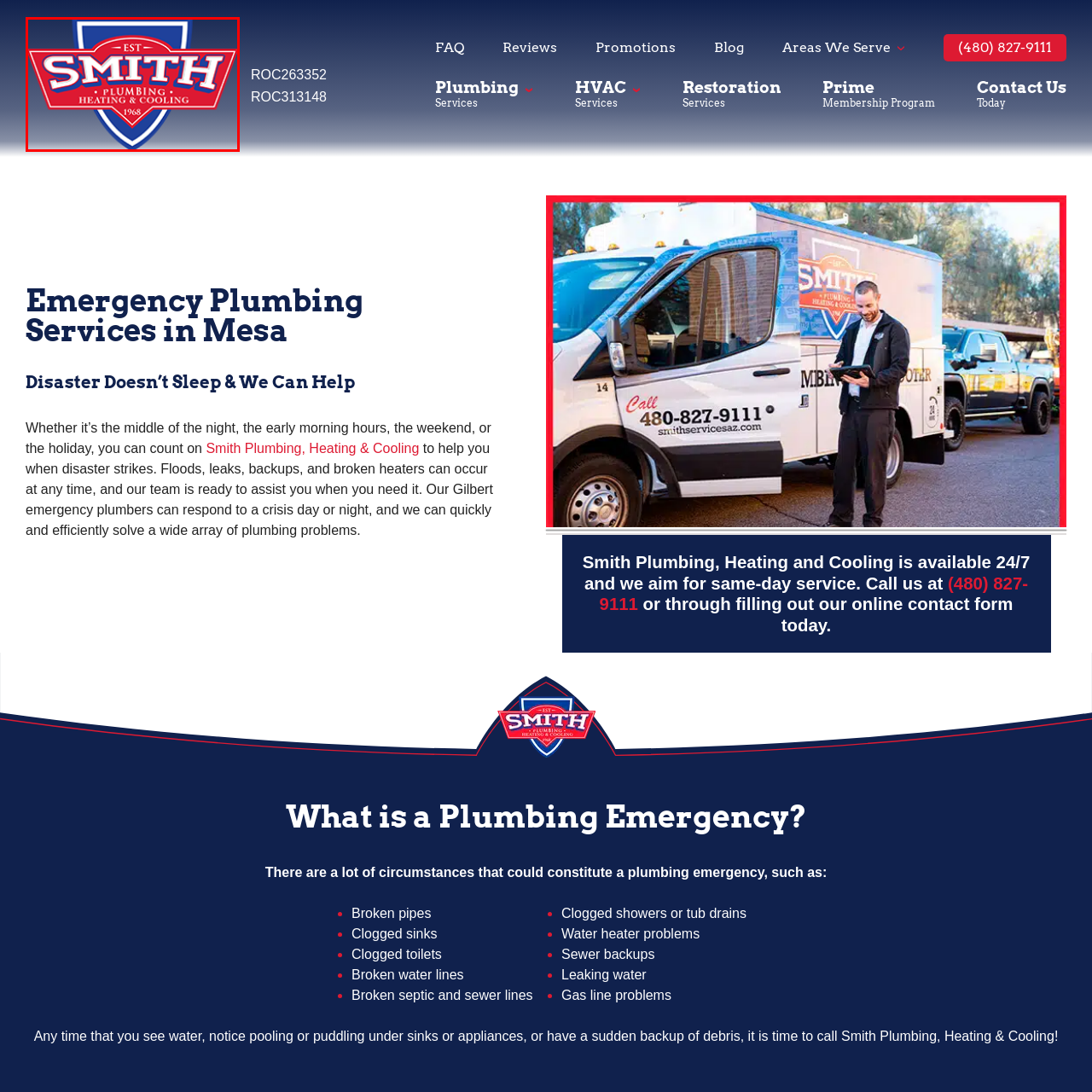What services are emphasized in the logo?
Carefully analyze the image within the red bounding box and give a comprehensive response to the question using details from the image.

The text 'PLUMBING & COOLING' is emphasized below the company name, indicating the range of services provided by Smith Plumbing, Heating & Cooling.